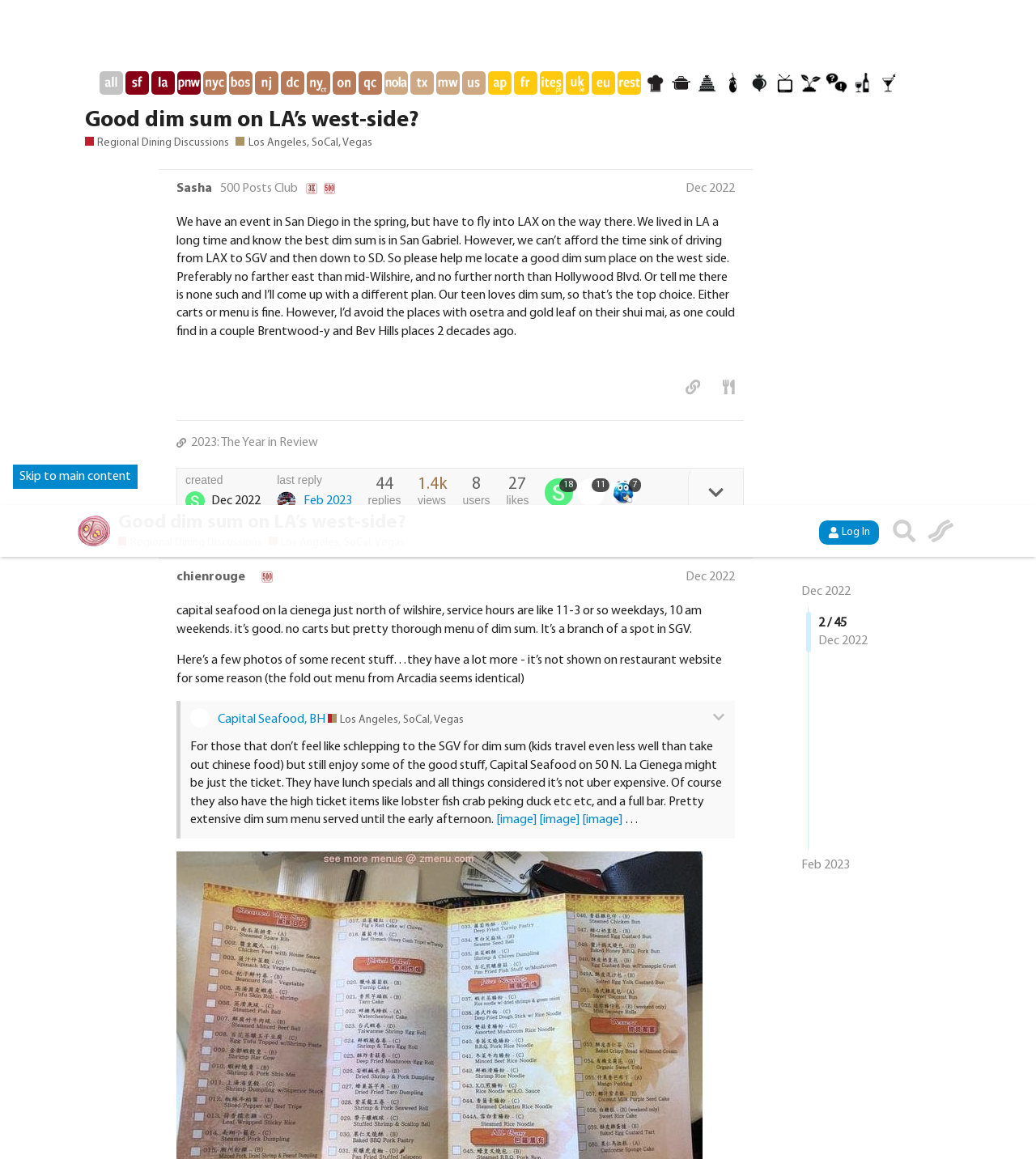Determine the bounding box coordinates for the clickable element to execute this instruction: "View the discussion on 'Good dim sum on LA’s west-side?'". Provide the coordinates as four float numbers between 0 and 1, i.e., [left, top, right, bottom].

[0.114, 0.005, 0.767, 0.026]